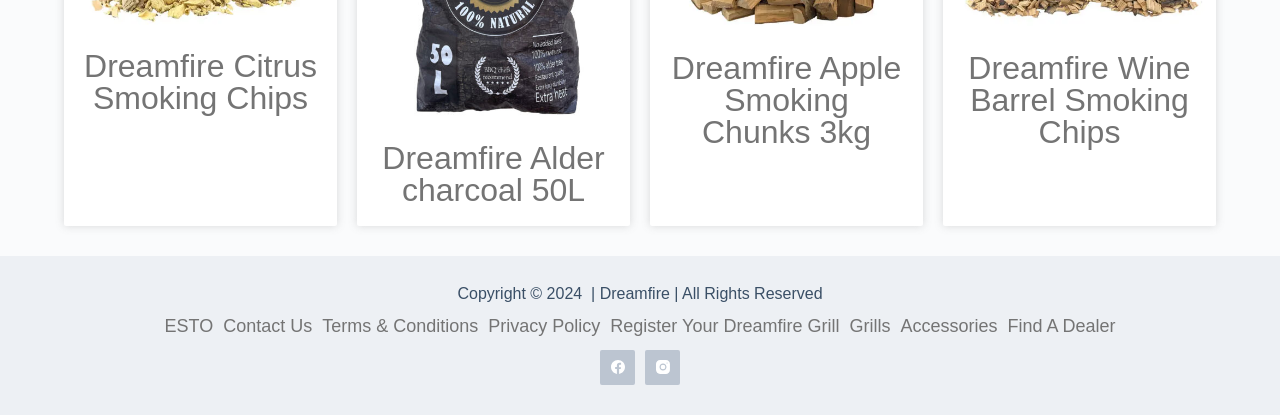Locate the coordinates of the bounding box for the clickable region that fulfills this instruction: "Explore Grills".

[0.66, 0.763, 0.7, 0.807]